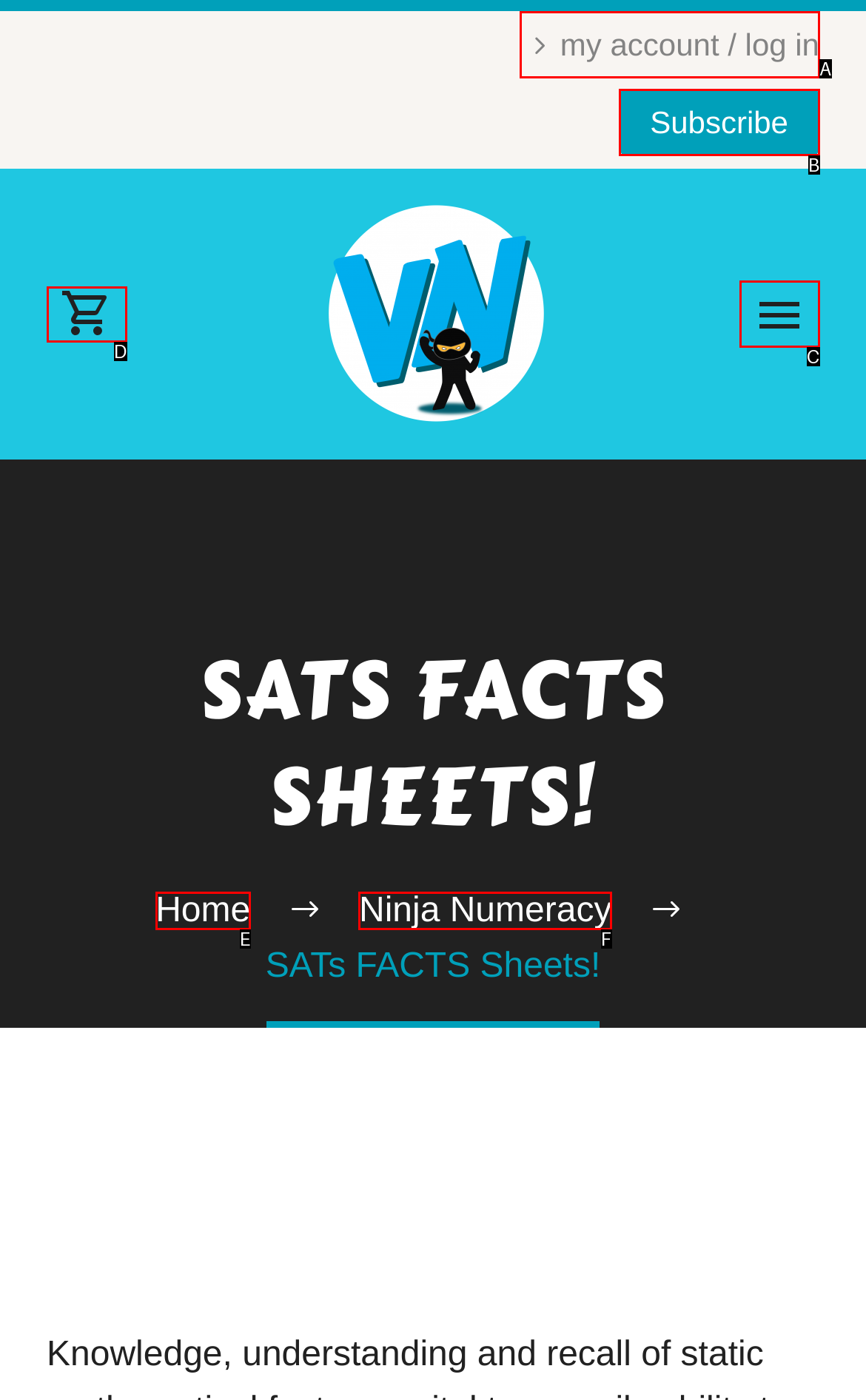Choose the letter that best represents the description: March 13, 2008. Provide the letter as your response.

None